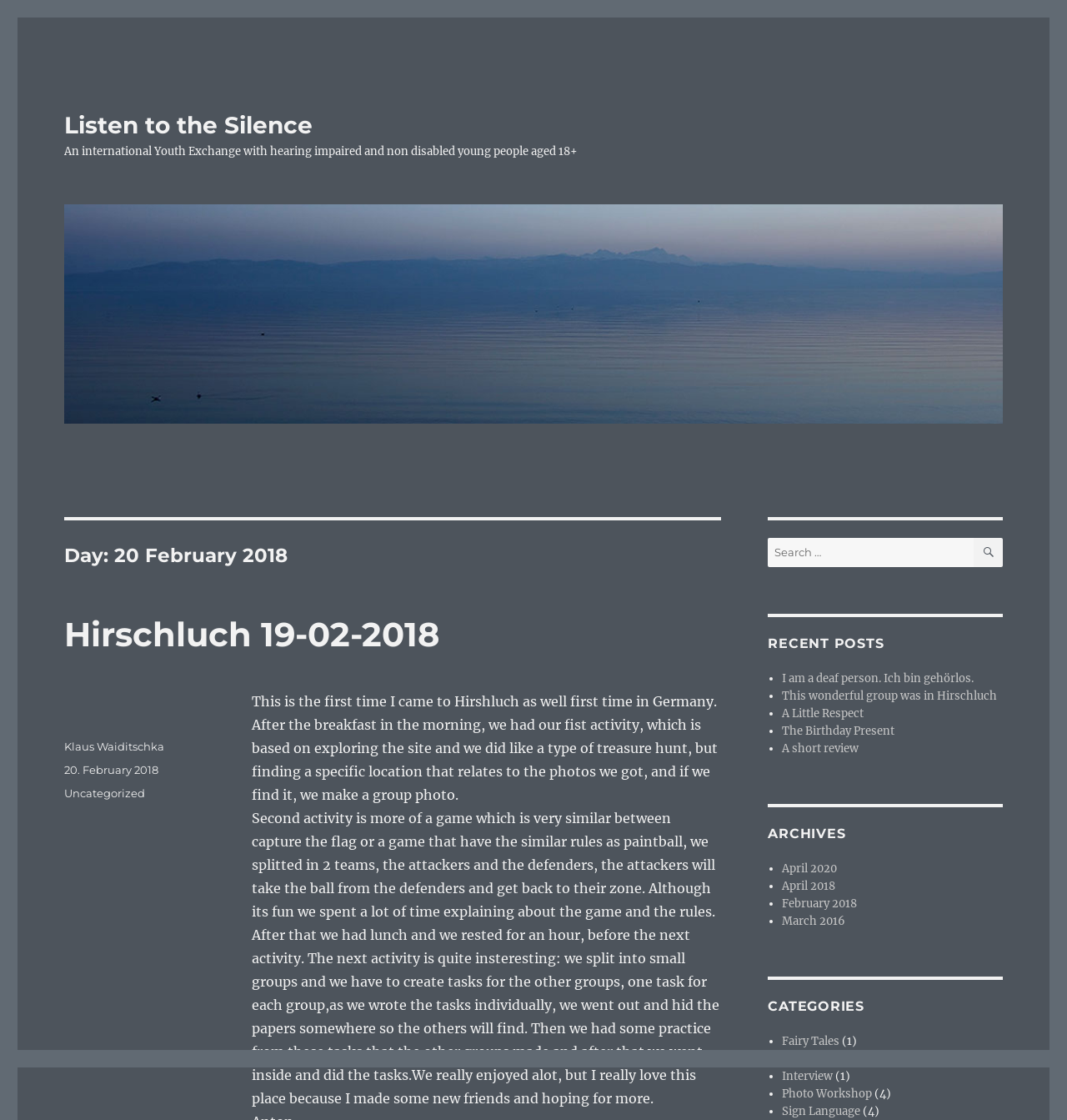Analyze and describe the webpage in a detailed narrative.

This webpage appears to be a blog post titled "20. February 2018 – Listen to the Silence" with a focus on a youth exchange program for hearing-impaired and non-disabled young people. 

At the top of the page, there is a link to "Listen to the Silence" with a brief description of the program. Below this, there is a heading that indicates the date of the post, "Day: 20 February 2018". 

The main content of the page is divided into three sections. The first section describes the activities of the program, including a treasure hunt, a game similar to capture the flag, and a task-creation activity. The text is written in a personal and reflective tone, with the author sharing their experiences and thoughts about the activities.

The second section is a sidebar that contains various links and features. At the top, there is a search bar with a button labeled "SEARCH". Below this, there are headings for "RECENT POSTS", "ARCHIVES", and "CATEGORIES", each with a list of links to other blog posts or categories. 

The footer of the page contains information about the author, the date the post was published, and categories related to the post. There is also a link to the author's profile and a list of categories with the number of posts in each category.